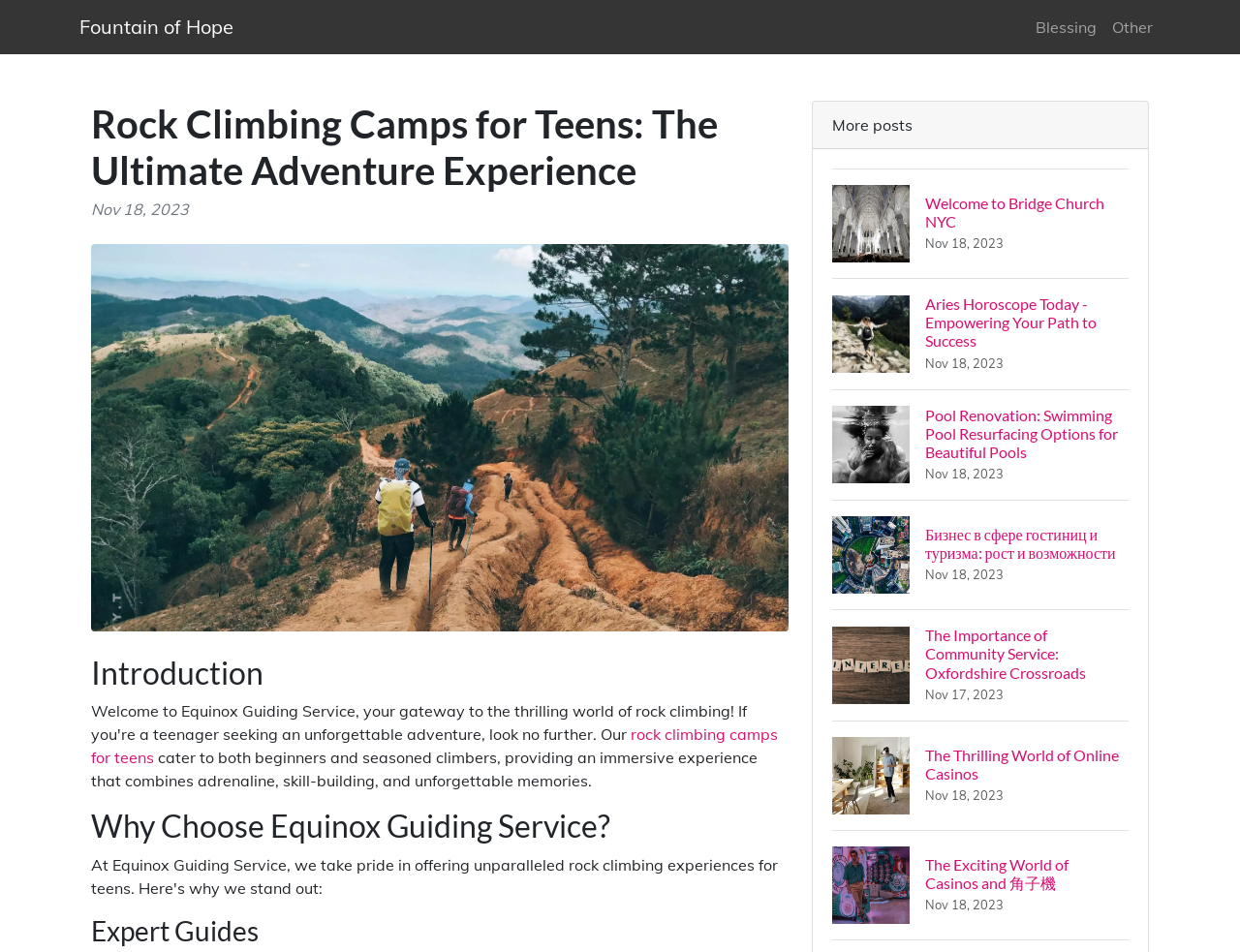Return the bounding box coordinates of the UI element that corresponds to this description: "rock climbing camps for teens". The coordinates must be given as four float numbers in the range of 0 and 1, [left, top, right, bottom].

[0.073, 0.761, 0.627, 0.806]